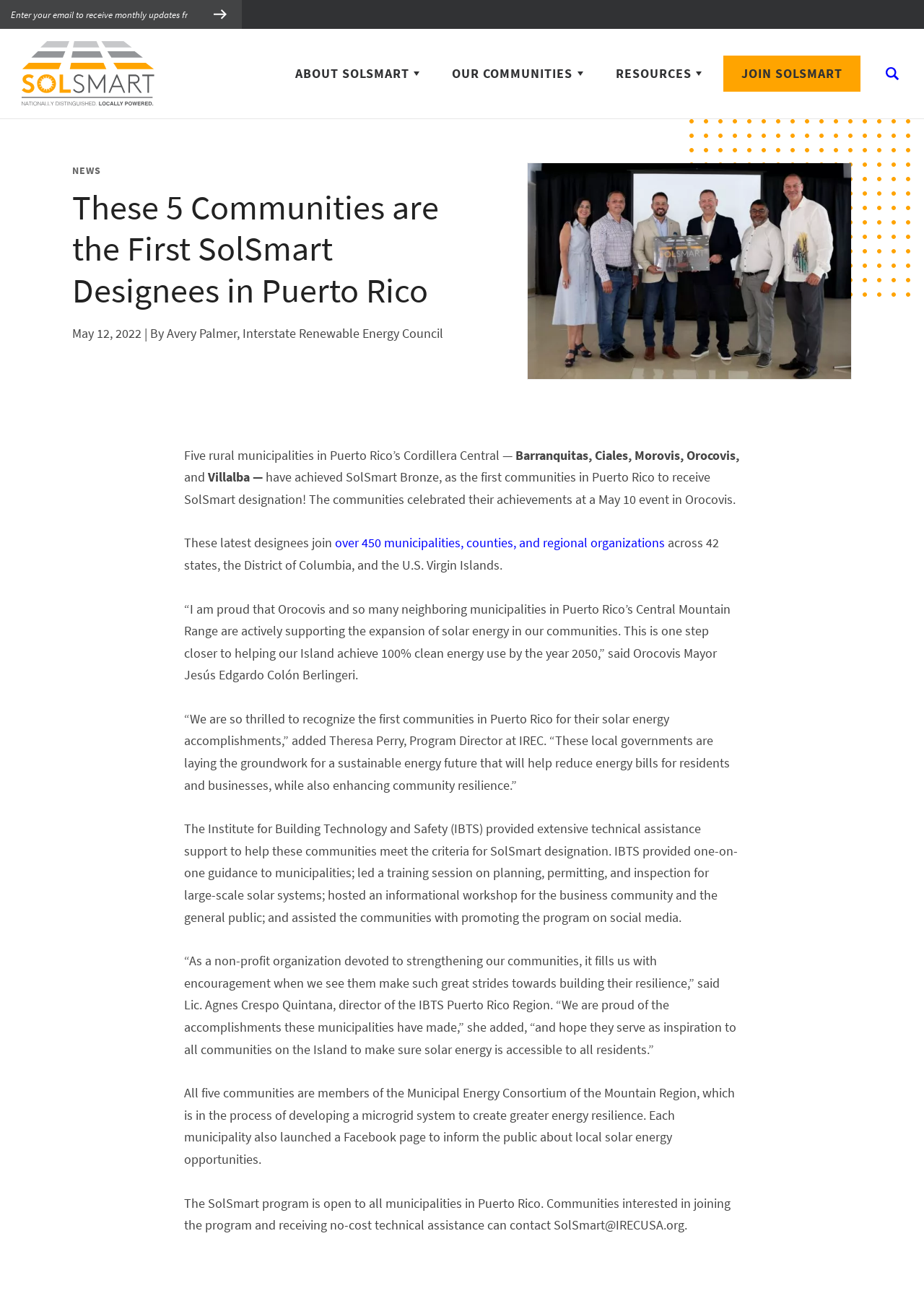Please locate the bounding box coordinates of the element that should be clicked to achieve the given instruction: "Submit".

[0.215, 0.0, 0.262, 0.022]